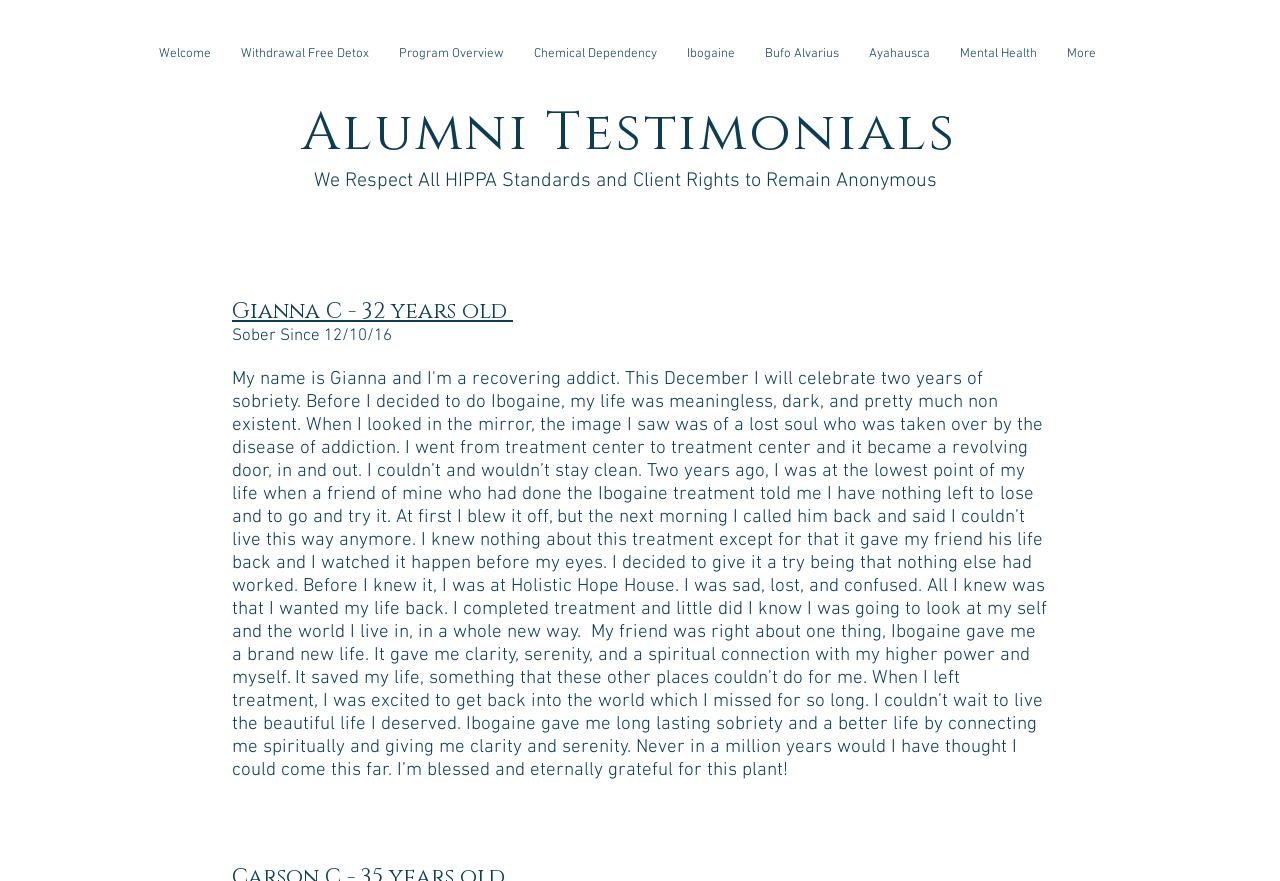Identify the bounding box coordinates of the HTML element based on this description: "Program Overview".

[0.3, 0.041, 0.405, 0.082]